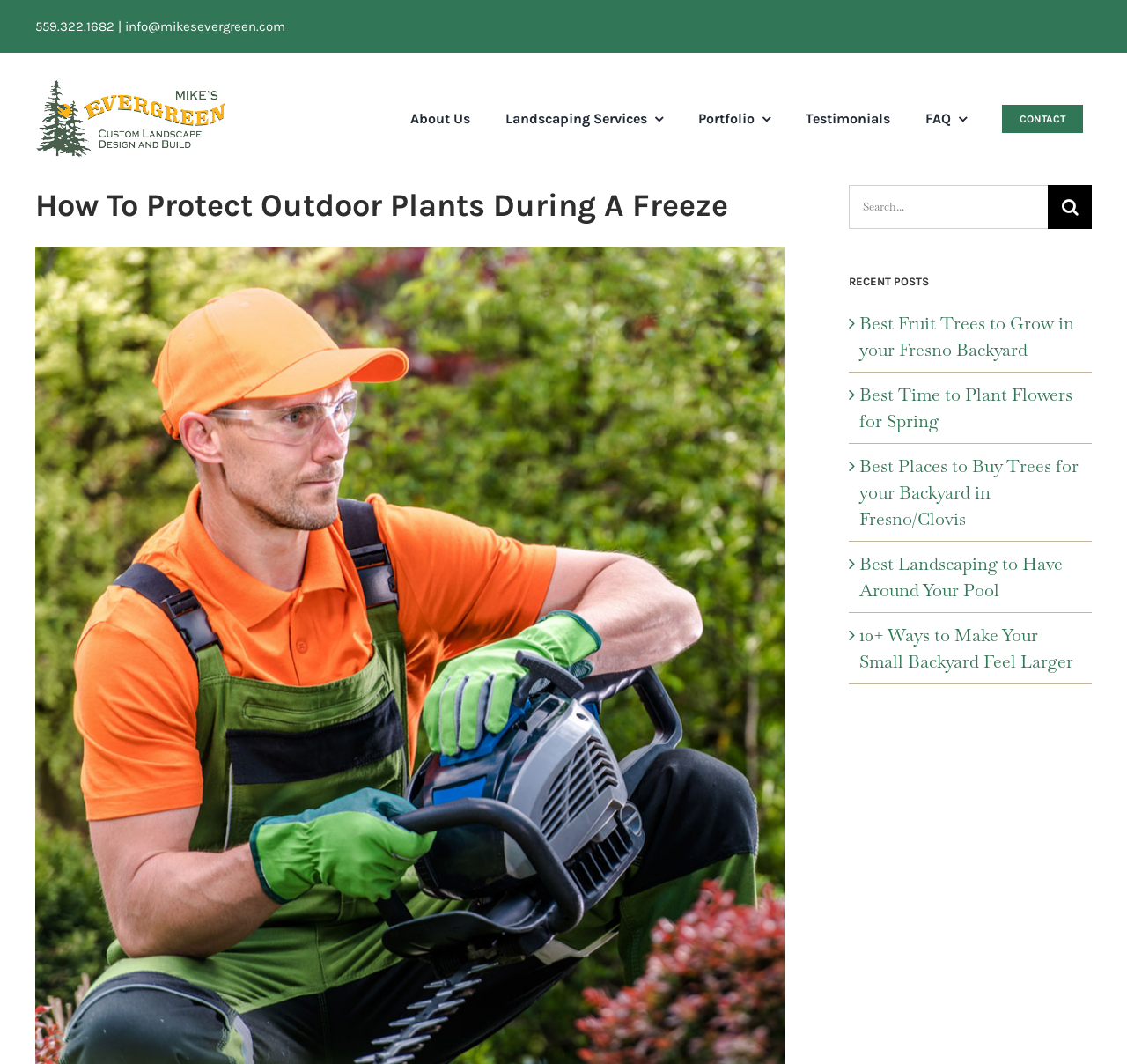Kindly determine the bounding box coordinates for the area that needs to be clicked to execute this instruction: "View recent posts".

[0.753, 0.252, 0.969, 0.277]